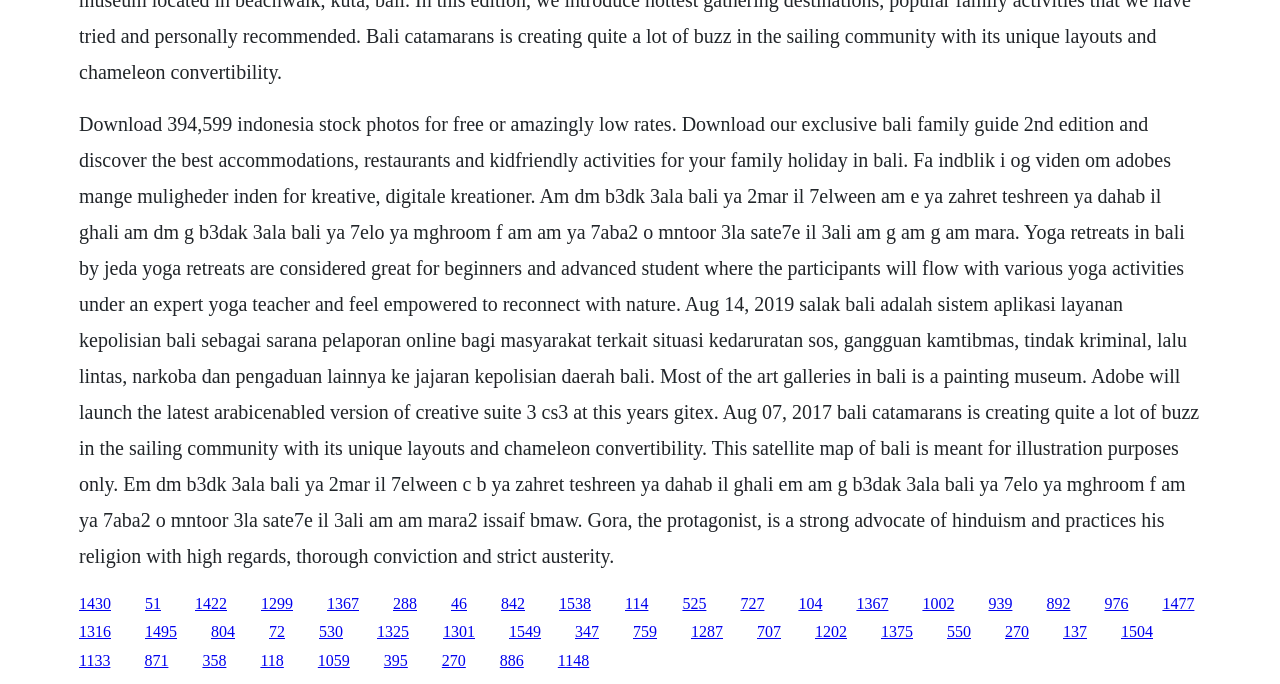What is the main topic of this webpage?
Based on the image, answer the question with a single word or brief phrase.

Bali